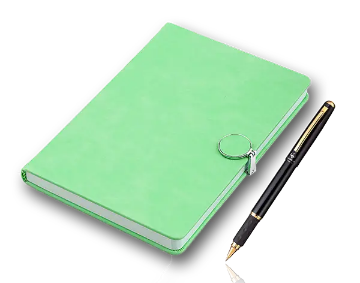What is the color of the pen?
Refer to the screenshot and answer in one word or phrase.

black